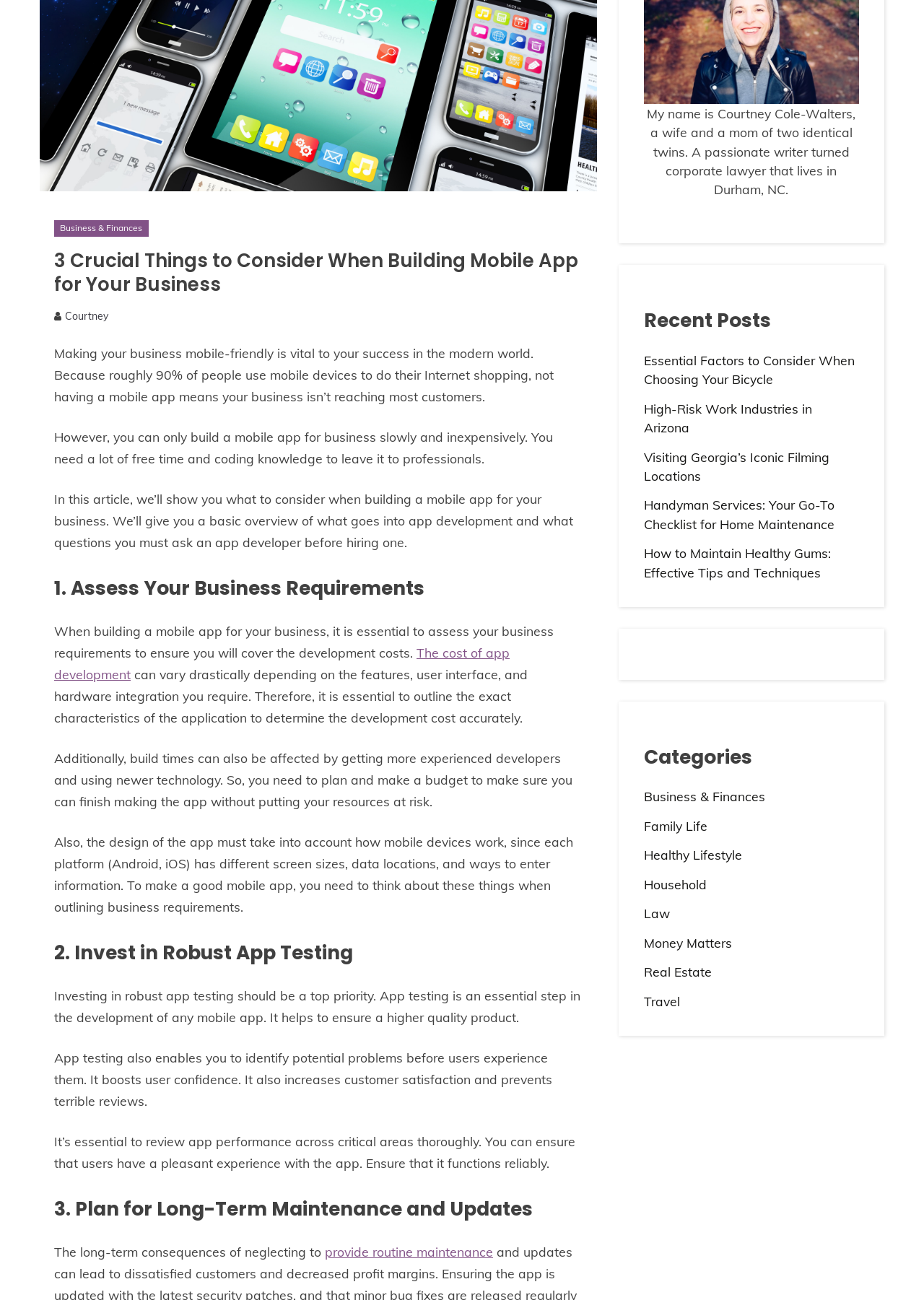Given the webpage screenshot and the description, determine the bounding box coordinates (top-left x, top-left y, bottom-right x, bottom-right y) that define the location of the UI element matching this description: Visiting Georgia’s Iconic Filming Locations

[0.697, 0.345, 0.898, 0.372]